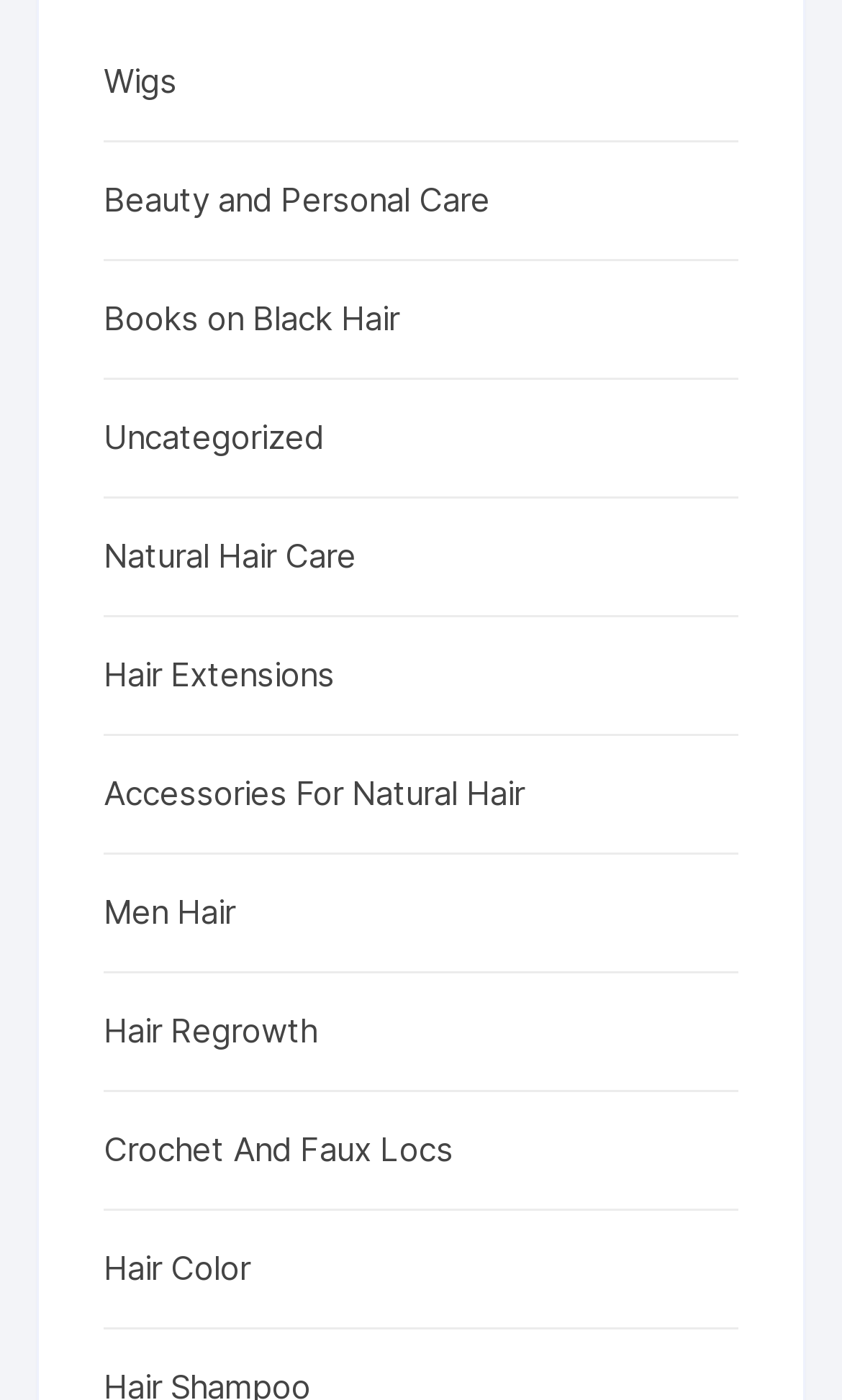Find and indicate the bounding box coordinates of the region you should select to follow the given instruction: "Click on Wigs".

[0.123, 0.04, 0.802, 0.077]